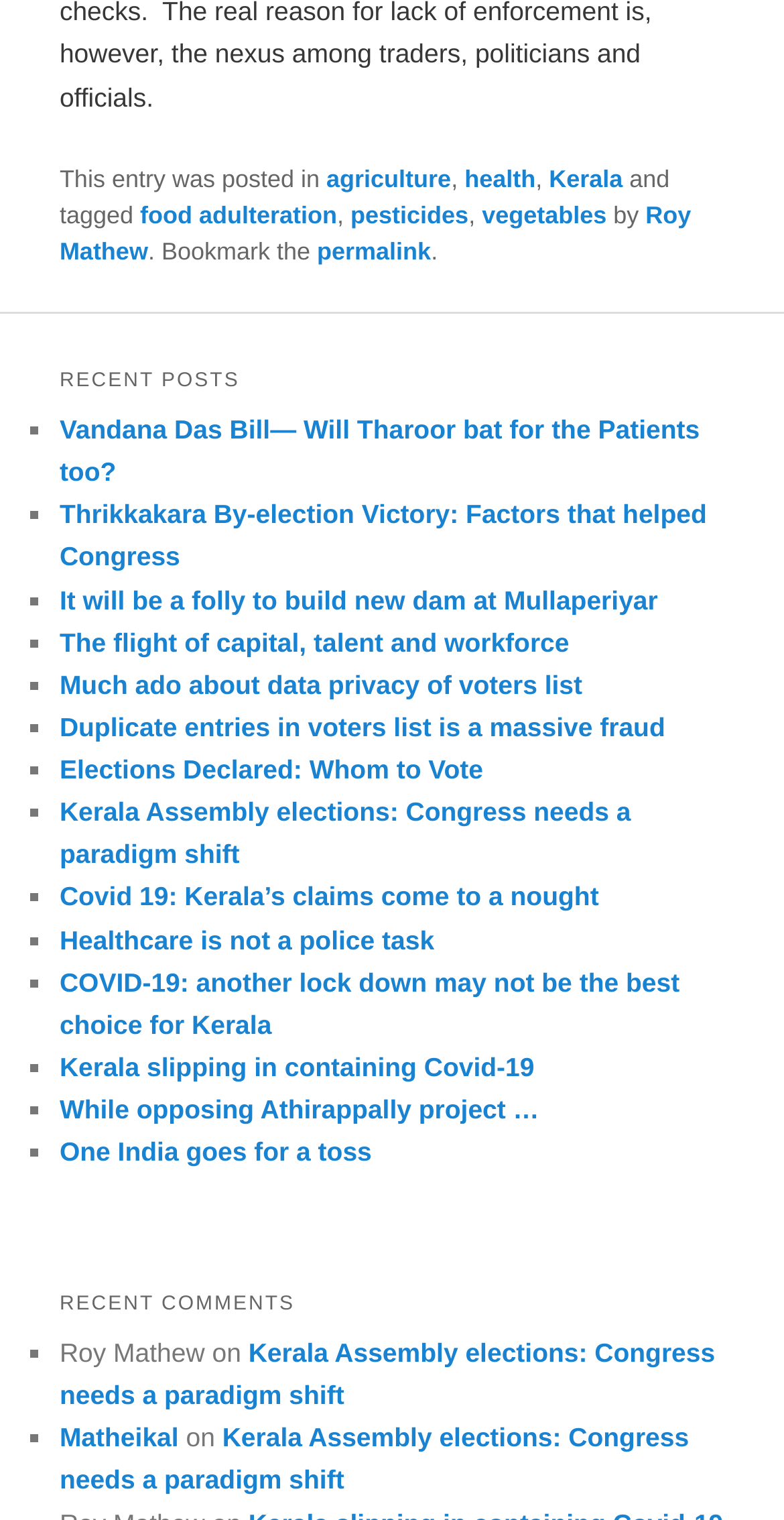Please answer the following question using a single word or phrase: How many recent comments are listed?

2